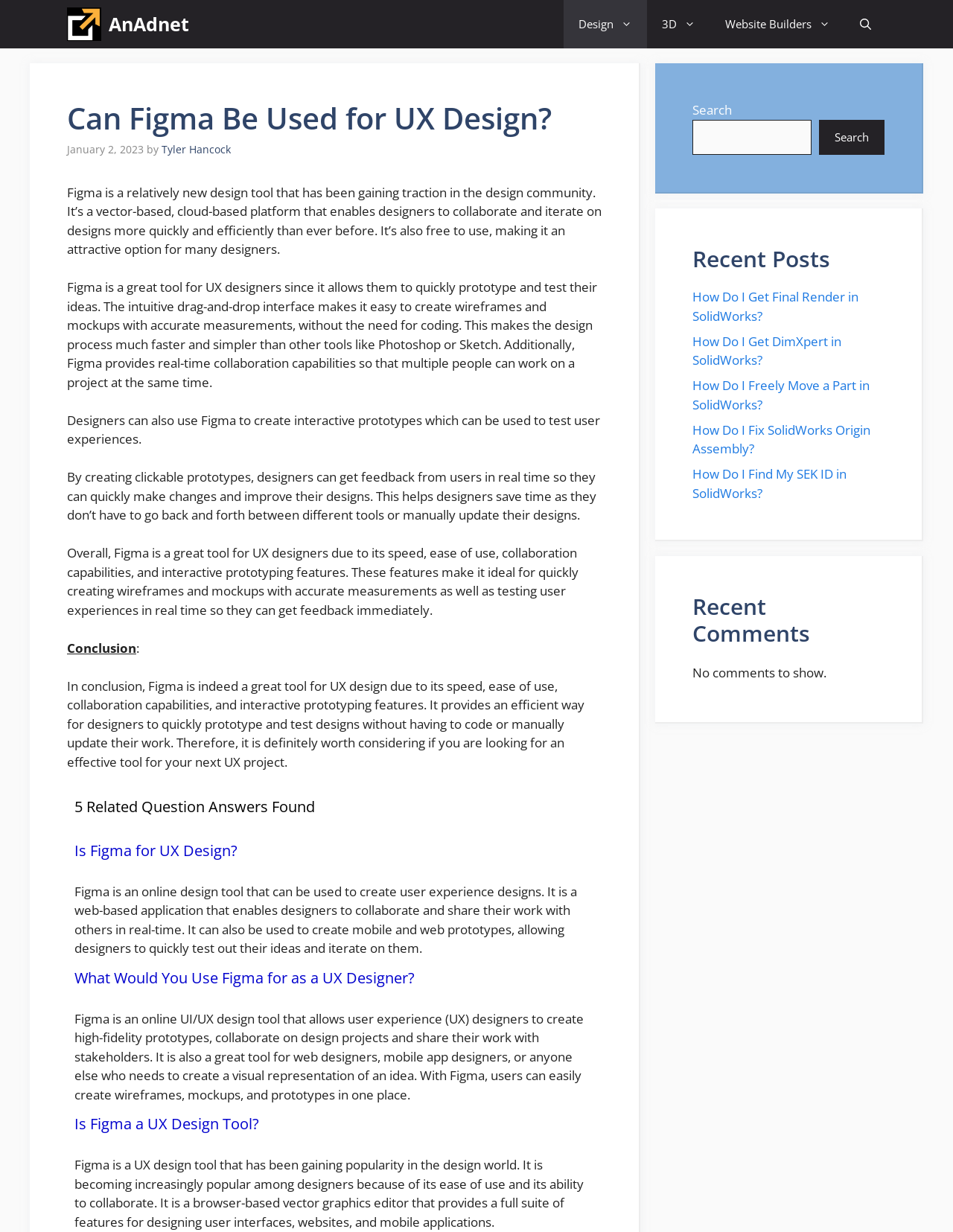Can you find the bounding box coordinates for the element to click on to achieve the instruction: "Search for something"?

[0.727, 0.097, 0.852, 0.126]